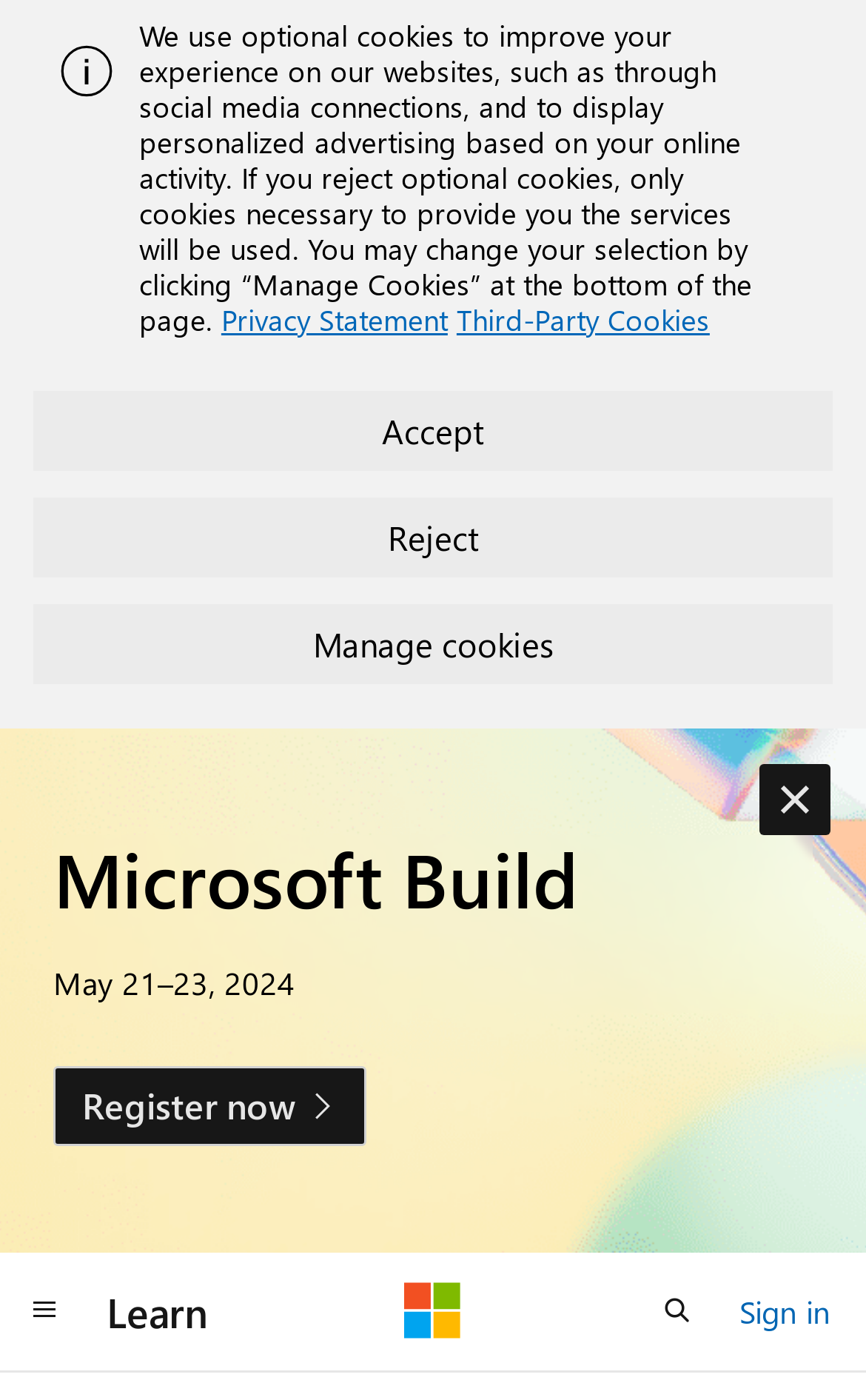How many links are there in the top navigation bar?
Using the visual information, reply with a single word or short phrase.

3